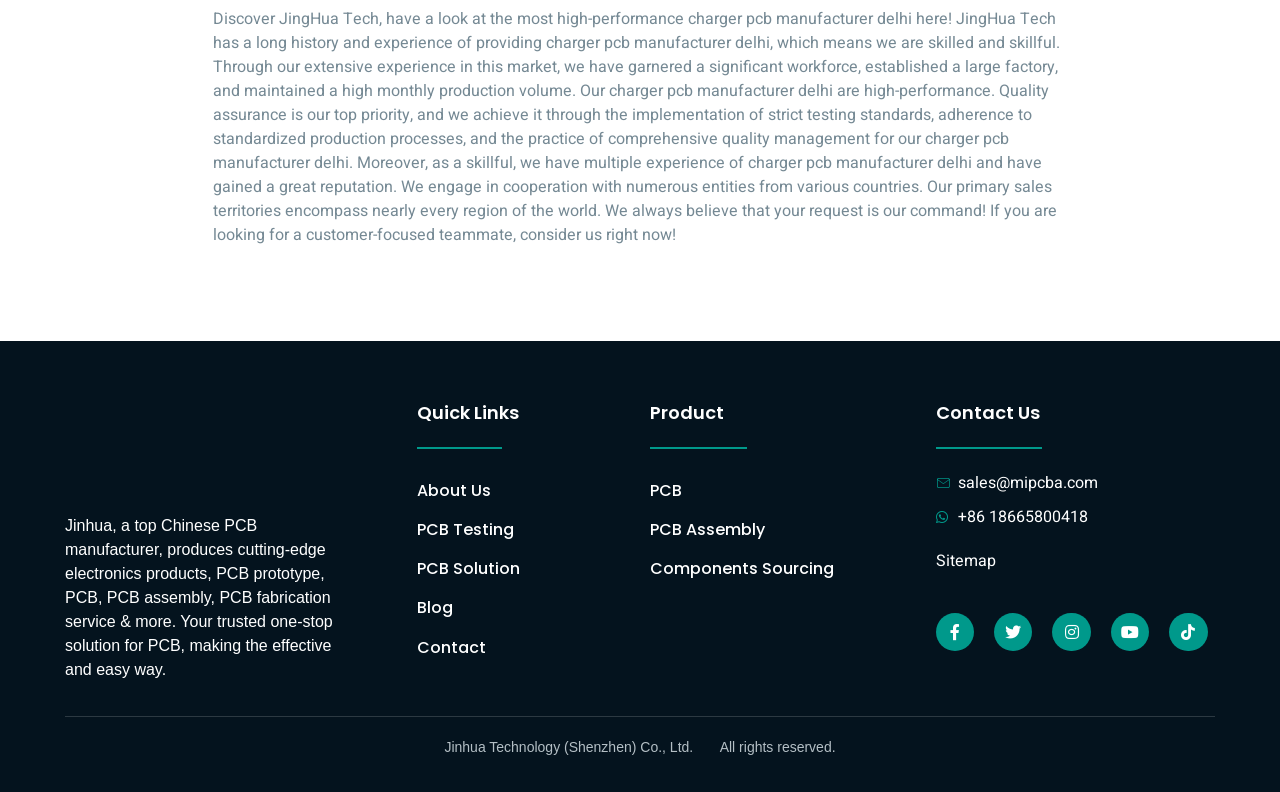What are the categories listed under 'Quick Links'?
Refer to the image and offer an in-depth and detailed answer to the question.

The 'Quick Links' section contains five categories, namely About Us, PCB Testing, PCB Solution, Blog, and Contact, which are all links to different pages on the website.